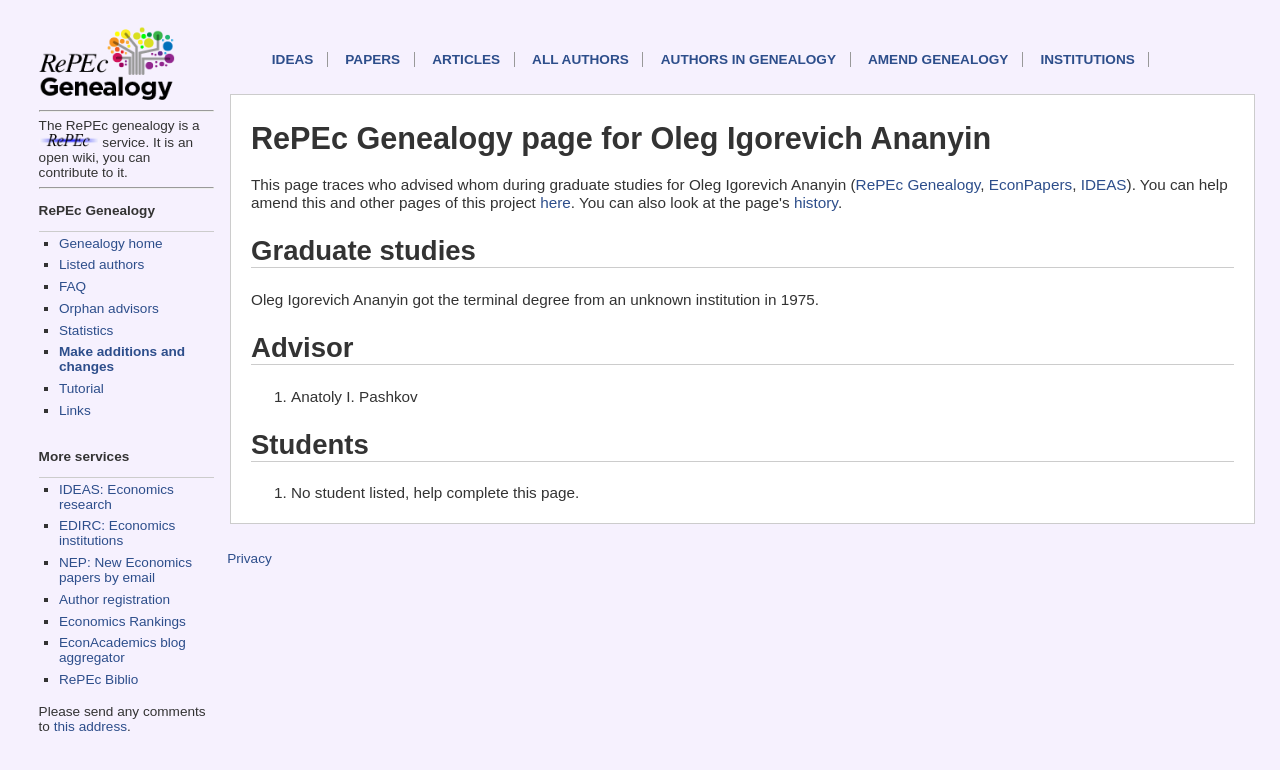Highlight the bounding box of the UI element that corresponds to this description: "GDPR/CCPA".

None